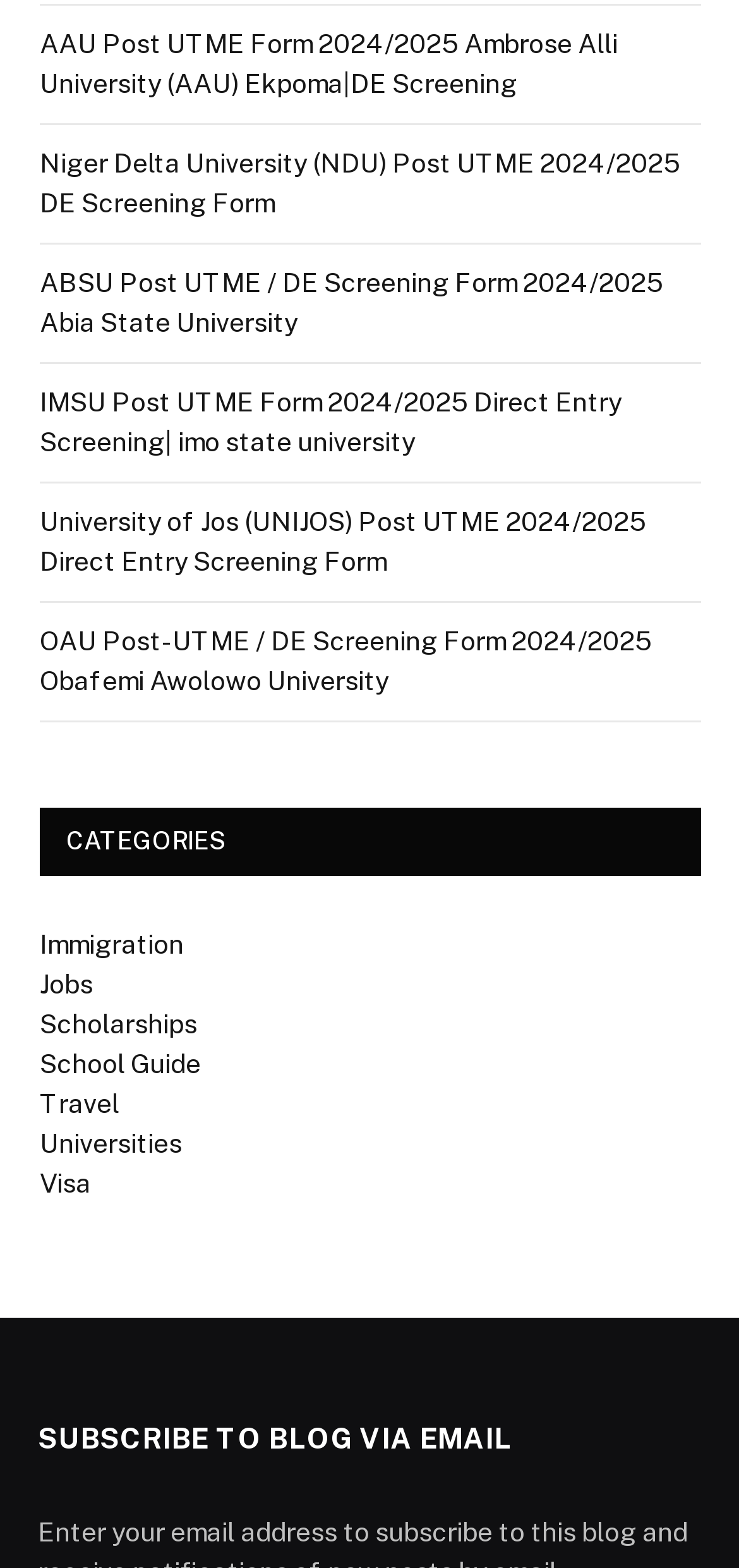Please find and report the bounding box coordinates of the element to click in order to perform the following action: "Check Universities link". The coordinates should be expressed as four float numbers between 0 and 1, in the format [left, top, right, bottom].

[0.054, 0.719, 0.246, 0.738]